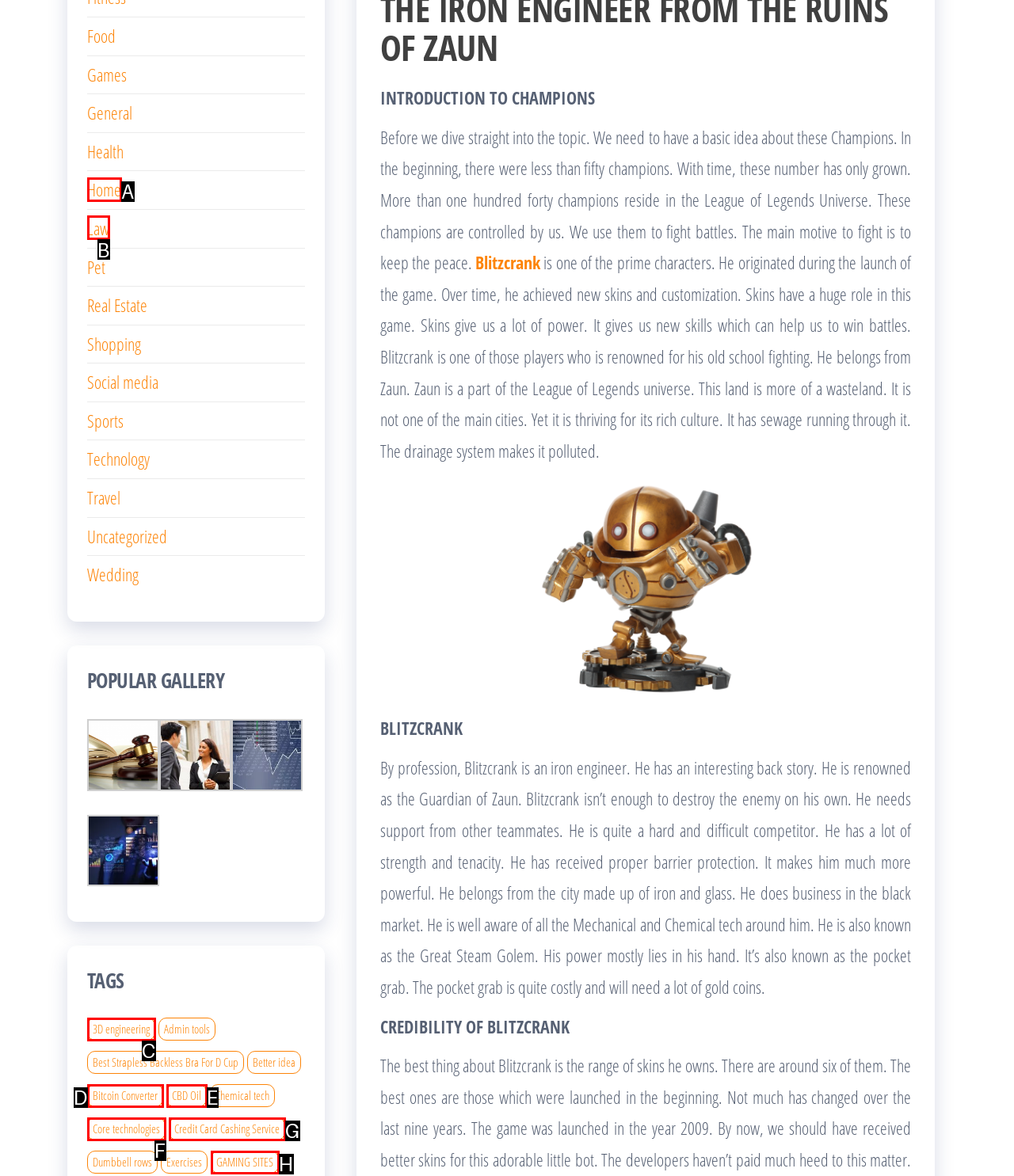Which UI element matches this description: CBD Oil?
Reply with the letter of the correct option directly.

E